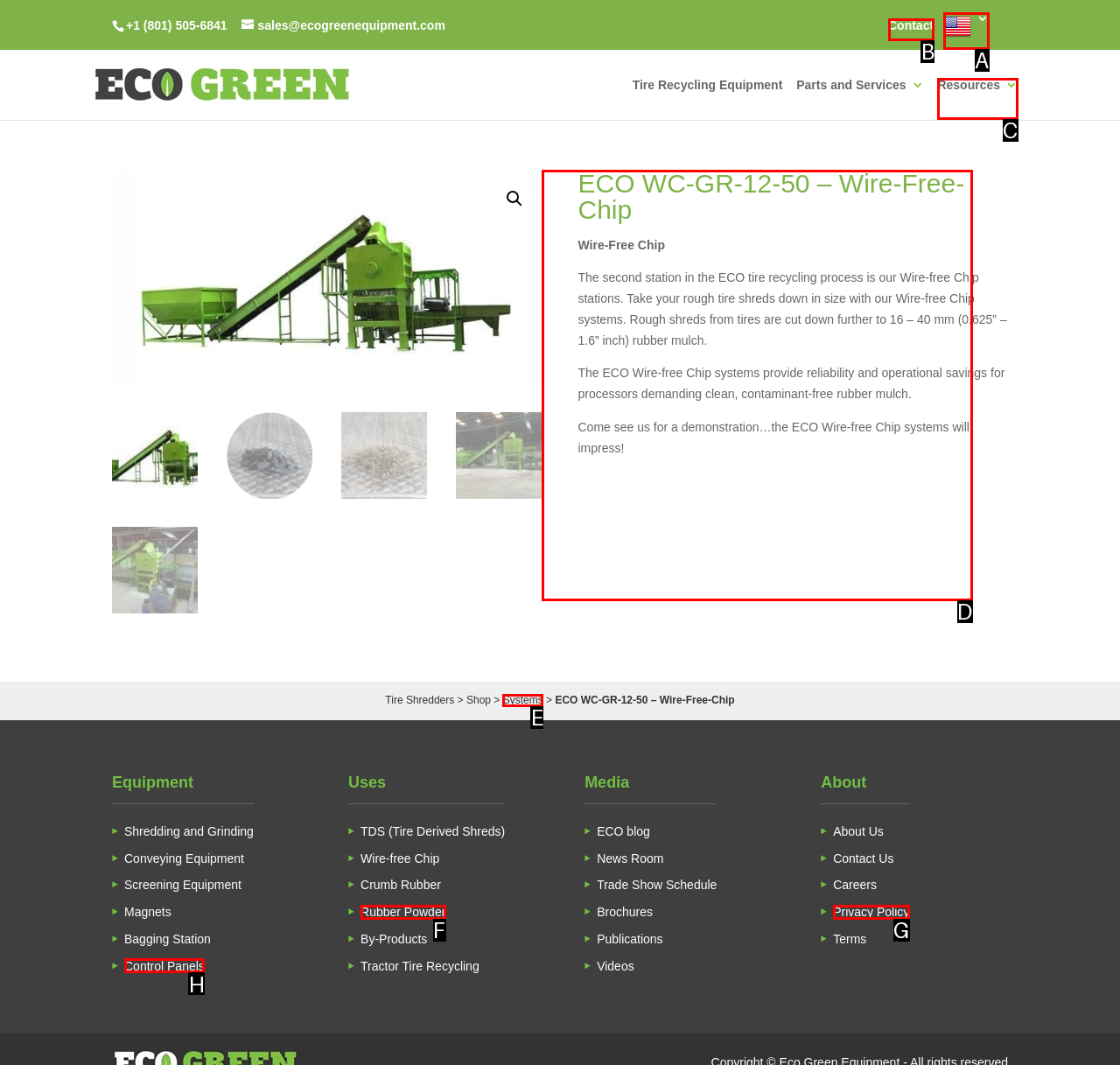Pick the option that should be clicked to perform the following task: Contact us
Answer with the letter of the selected option from the available choices.

B